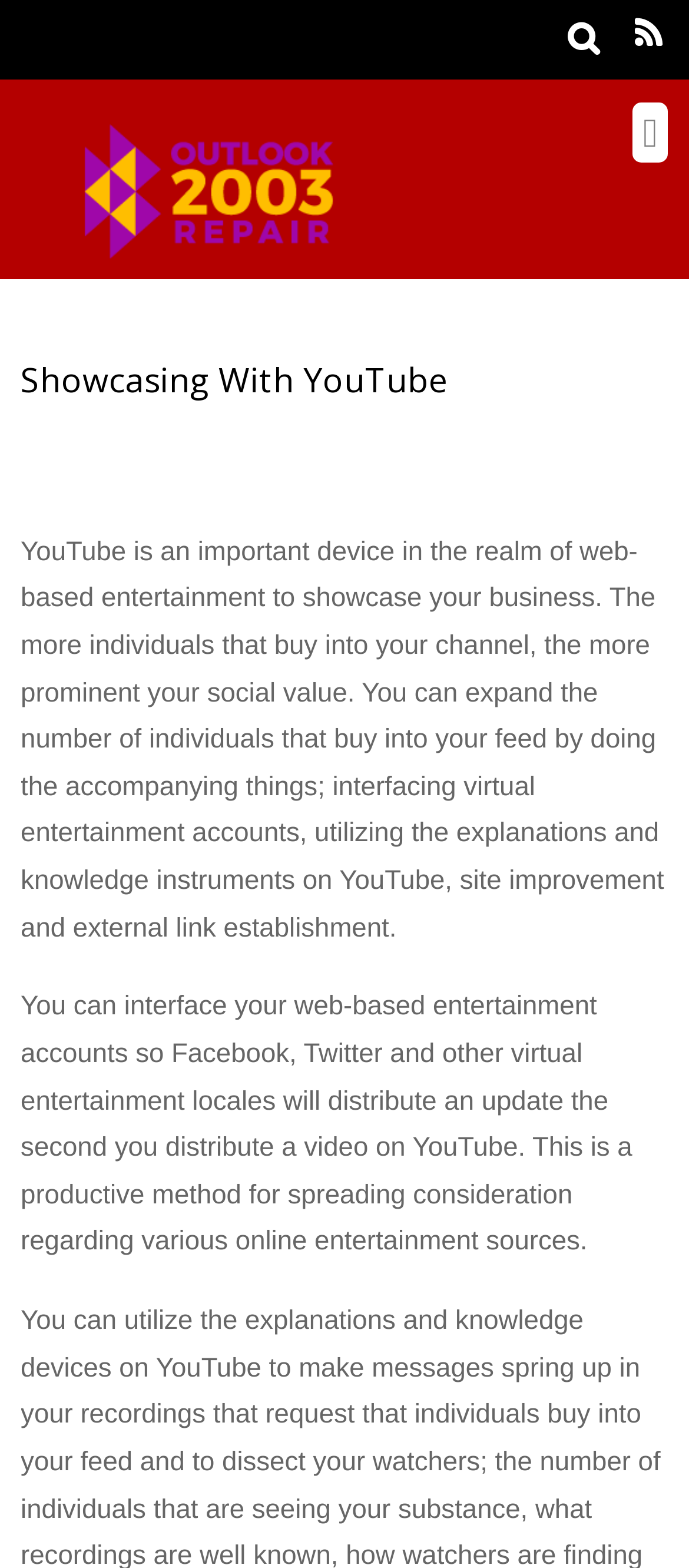What is the icon next to 'Outlook2003 Repair'?
Based on the image, answer the question with a single word or brief phrase.

Image